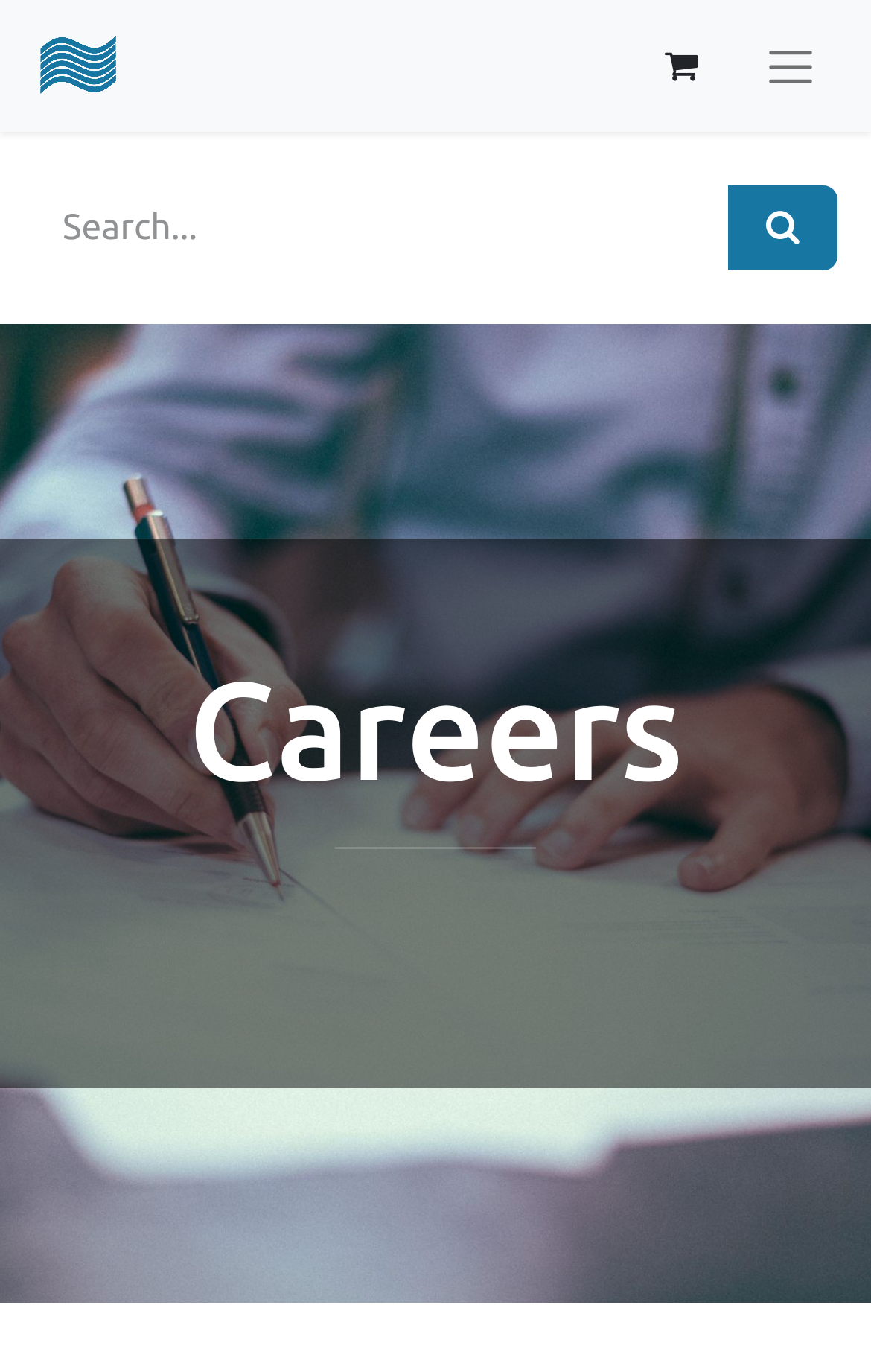Create an in-depth description of the webpage, covering main sections.

The webpage is a careers page for Durpro, a company specializing in industrial water treatment. At the top left of the page, there is a navigation menu labeled "Mobile" with a logo of Durpro, which is an image. To the right of the logo, there is a link to an eCommerce cart. Next to the cart, there is a toggle navigation button. 

Below the navigation menu, there is a search bar that spans across the page, with a search box and a search button at the right end. 

The main content of the page starts with a heading "Careers" at the top center of the page. Below the heading, there is a horizontal separator line. 

Note: There are no other UI elements mentioned in the accessibility tree, so it is assumed that the rest of the page contains the content related to career opportunities, company culture, and application process, as mentioned in the meta description.